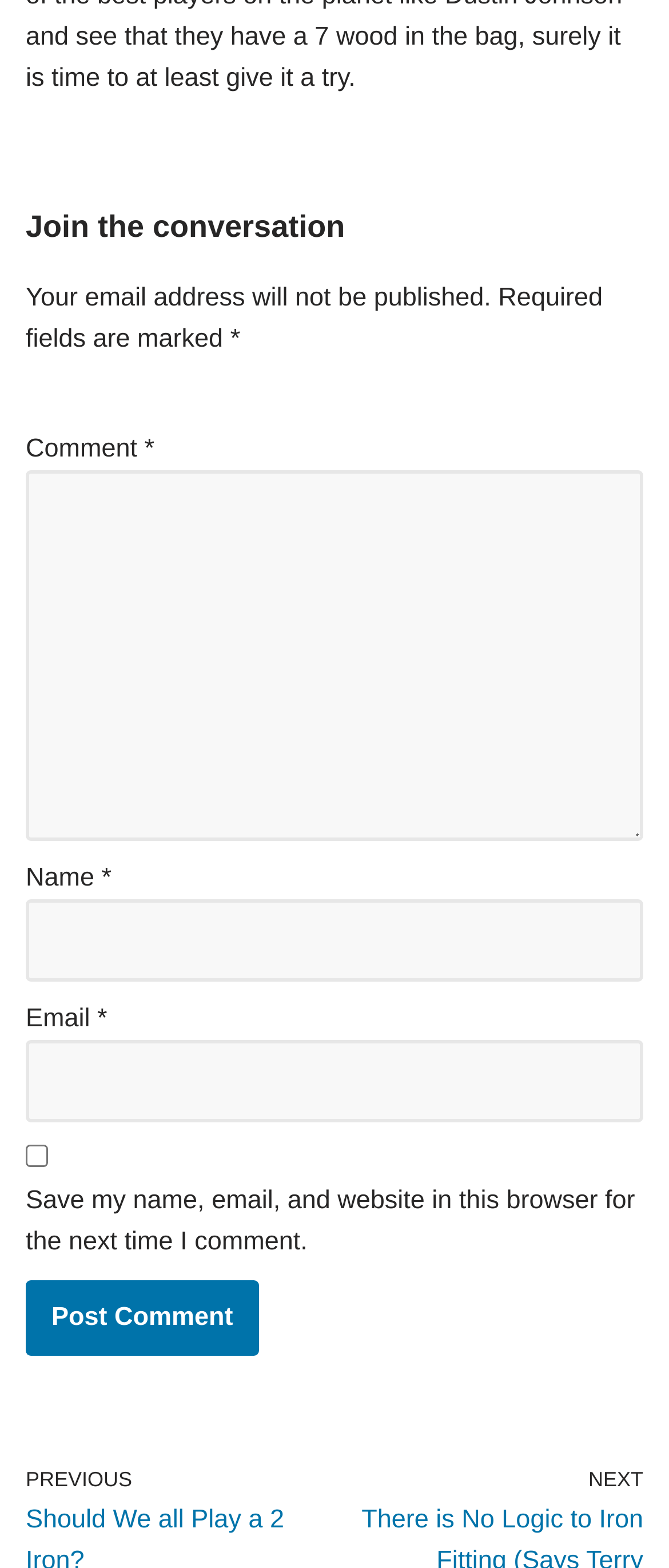Please identify the bounding box coordinates of the element that needs to be clicked to perform the following instruction: "Type your name".

[0.038, 0.573, 0.962, 0.626]